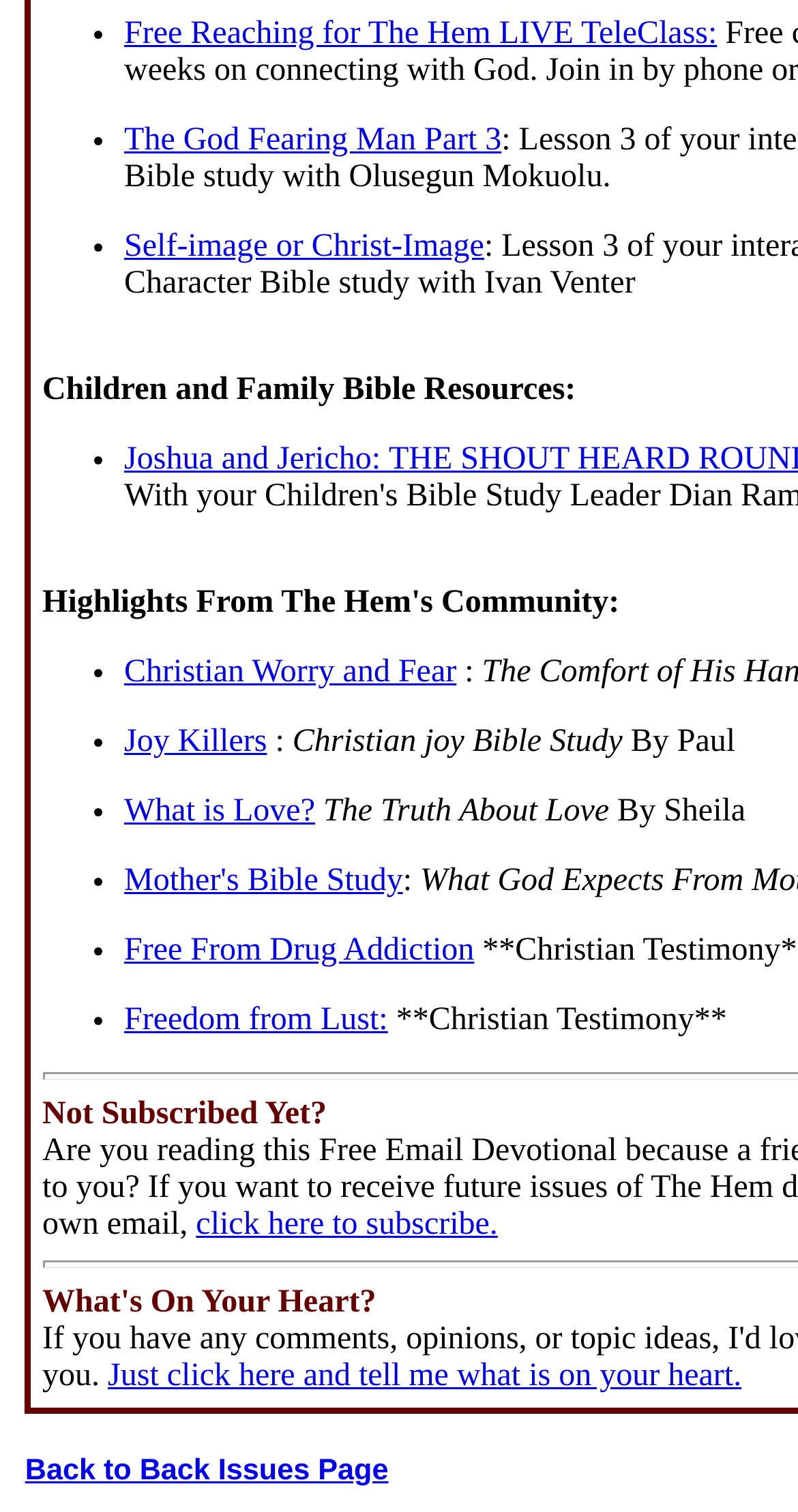Return the bounding box coordinates of the UI element that corresponds to this description: "to subscribe.". The coordinates must be given as four float numbers in the range of 0 and 1, [left, top, right, bottom].

[0.406, 0.799, 0.624, 0.822]